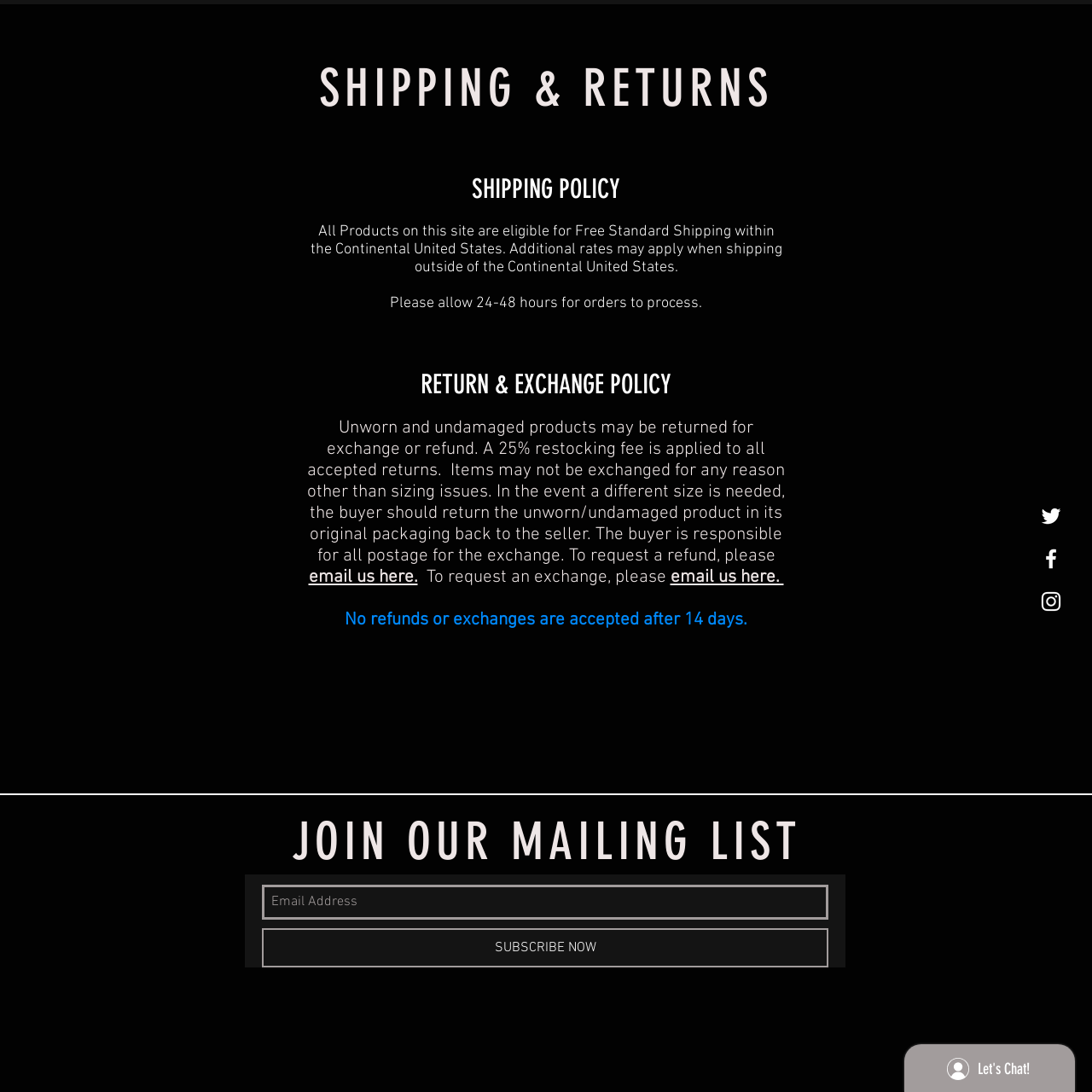How long does it take to process orders?
Examine the image and provide an in-depth answer to the question.

As mentioned in the webpage, under the 'SHIPPING POLICY' section, it is stated that 'Please allow 24-48 hours for orders to process.'